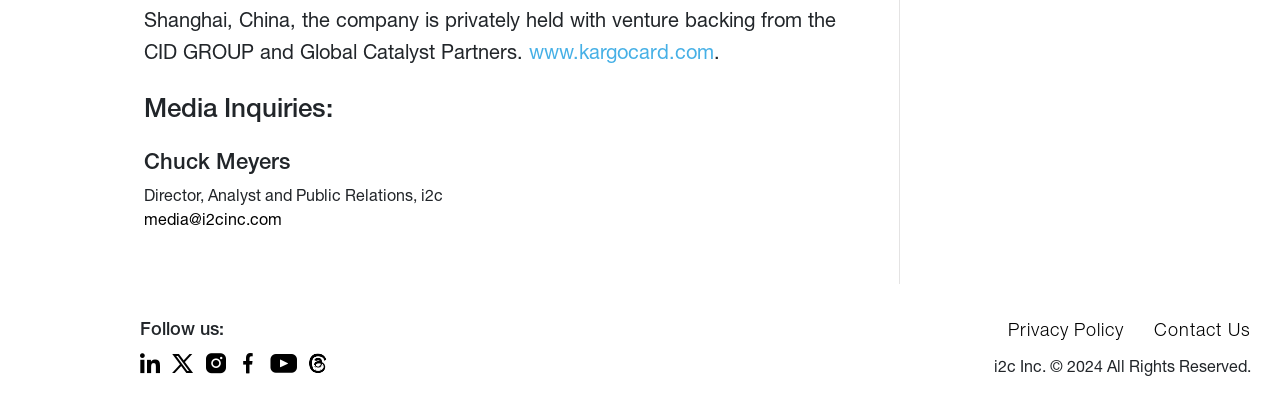Provide a one-word or one-phrase answer to the question:
What is the name of the person in the media inquiries section?

Chuck Meyers